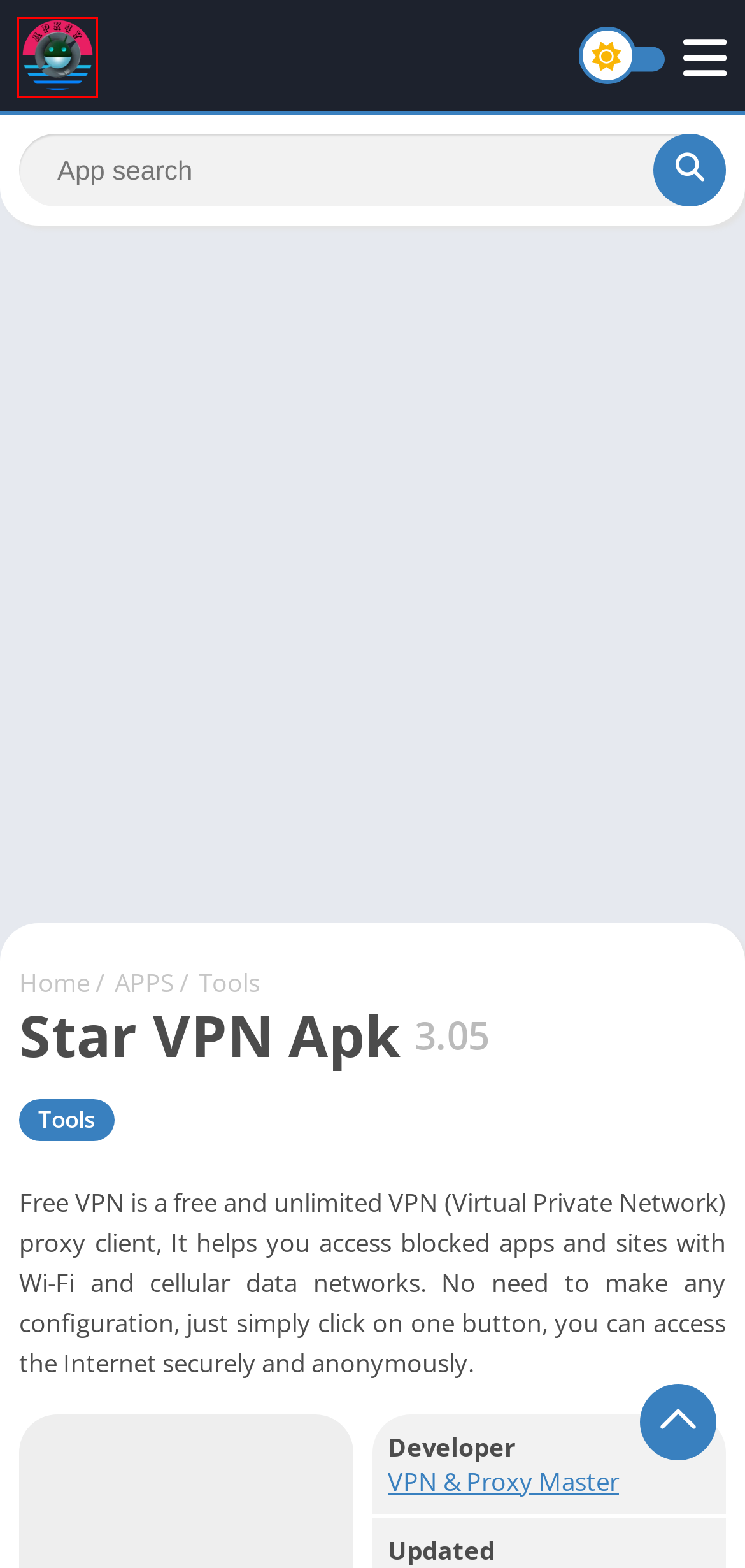You are provided a screenshot of a webpage featuring a red bounding box around a UI element. Choose the webpage description that most accurately represents the new webpage after clicking the element within the red bounding box. Here are the candidates:
A. Entertainment - Apk4y
B. 4K OTT Satellite Pro - Apk4y
C. Music - Apk4y
D. Apk4y - Android 4 You
E. VPN & Proxy Master - Apk4y
F. Tools - Apk4y
G. OTT PREMIUM PLAYER APP - Apk4y
H. APPS - Apk4y

D